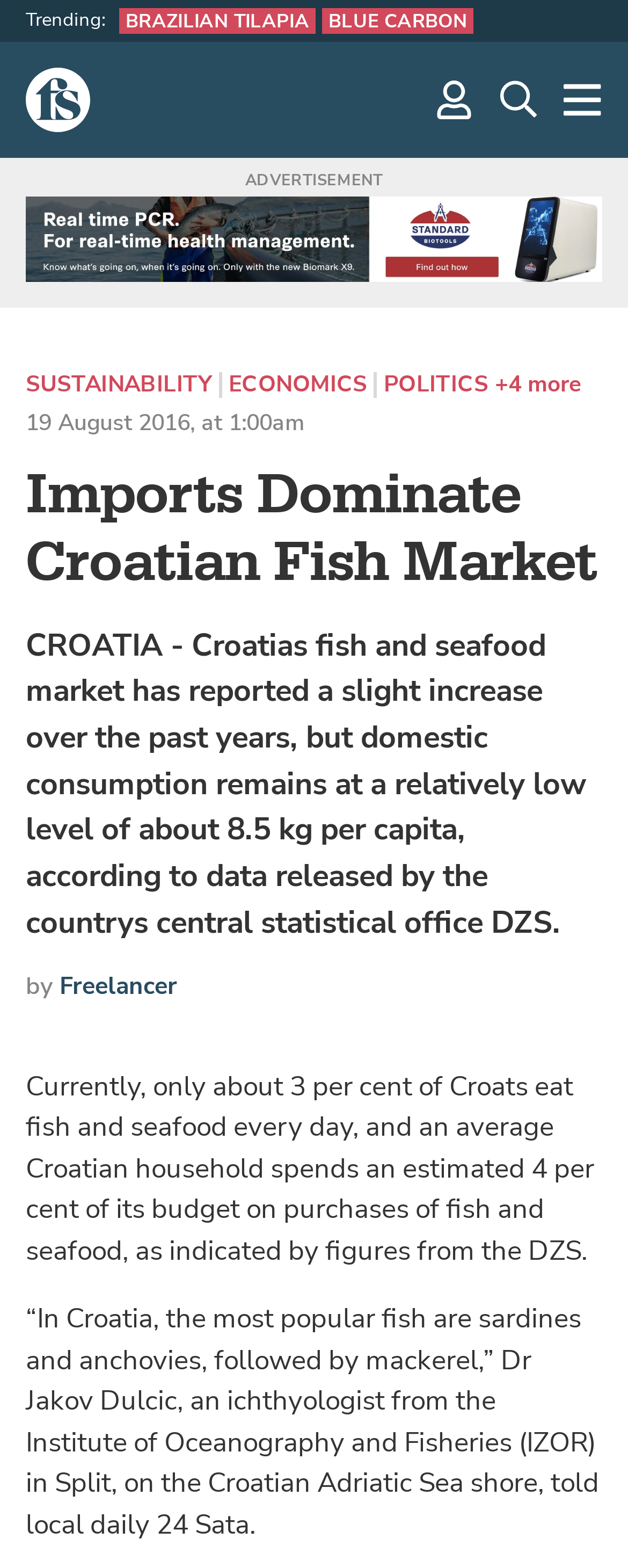What percentage of Croats eat fish and seafood every day?
Offer a detailed and full explanation in response to the question.

The webpage states that currently, only about 3 per cent of Croats eat fish and seafood every day, and an average Croatian household spends an estimated 4 per cent of its budget on purchases of fish and seafood.